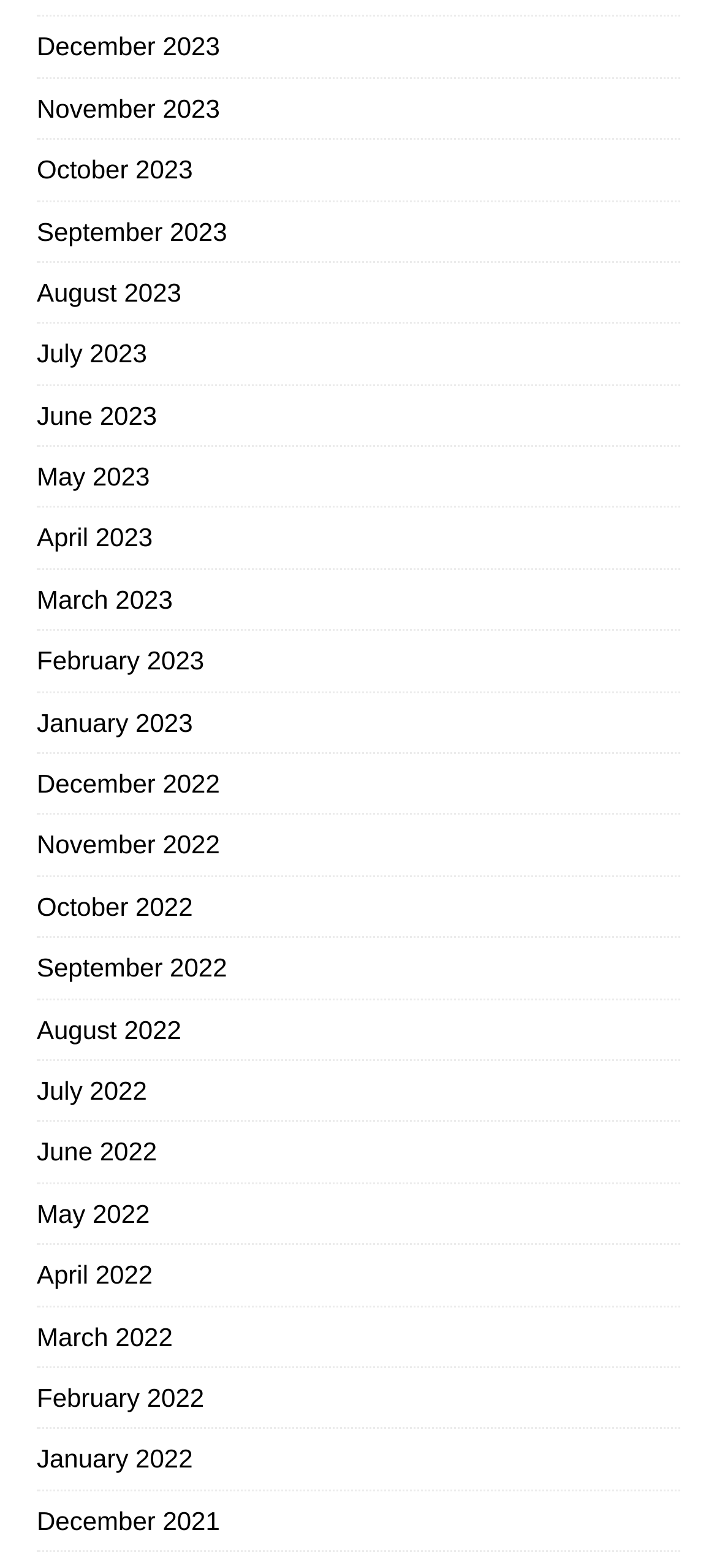Analyze the image and answer the question with as much detail as possible: 
Are the months listed in chronological order?

I examined the list of links on the webpage and found that the months are listed in chronological order, with the most recent month at the top and the earliest month at the bottom.